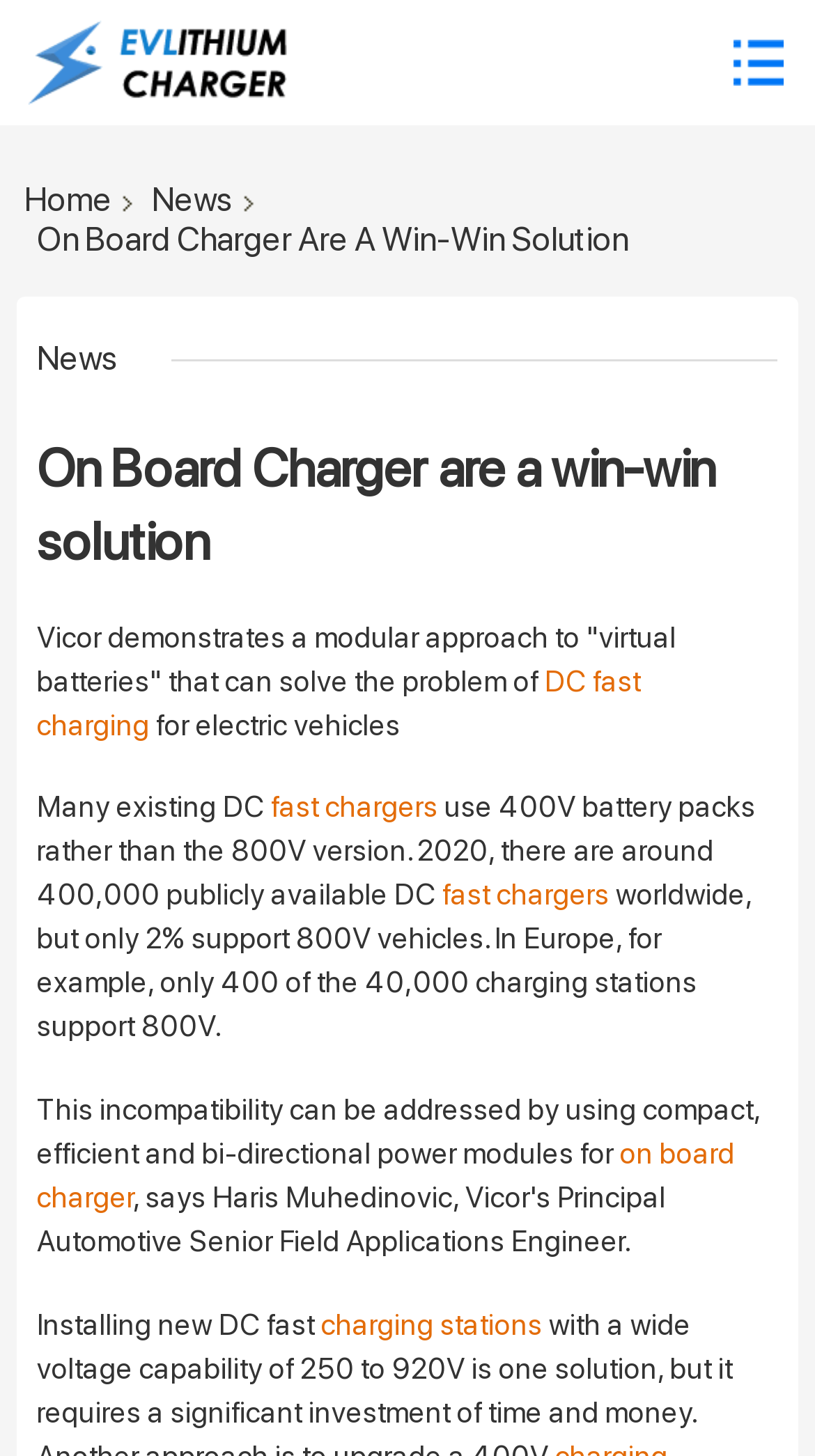Based on what you see in the screenshot, provide a thorough answer to this question: What is the solution to the incompatibility issue?

The solution to the incompatibility issue is to use compact, efficient, and bi-directional power modules for on board chargers, as mentioned in the webpage content, which can address the problem of incompatibility with 800V vehicles.